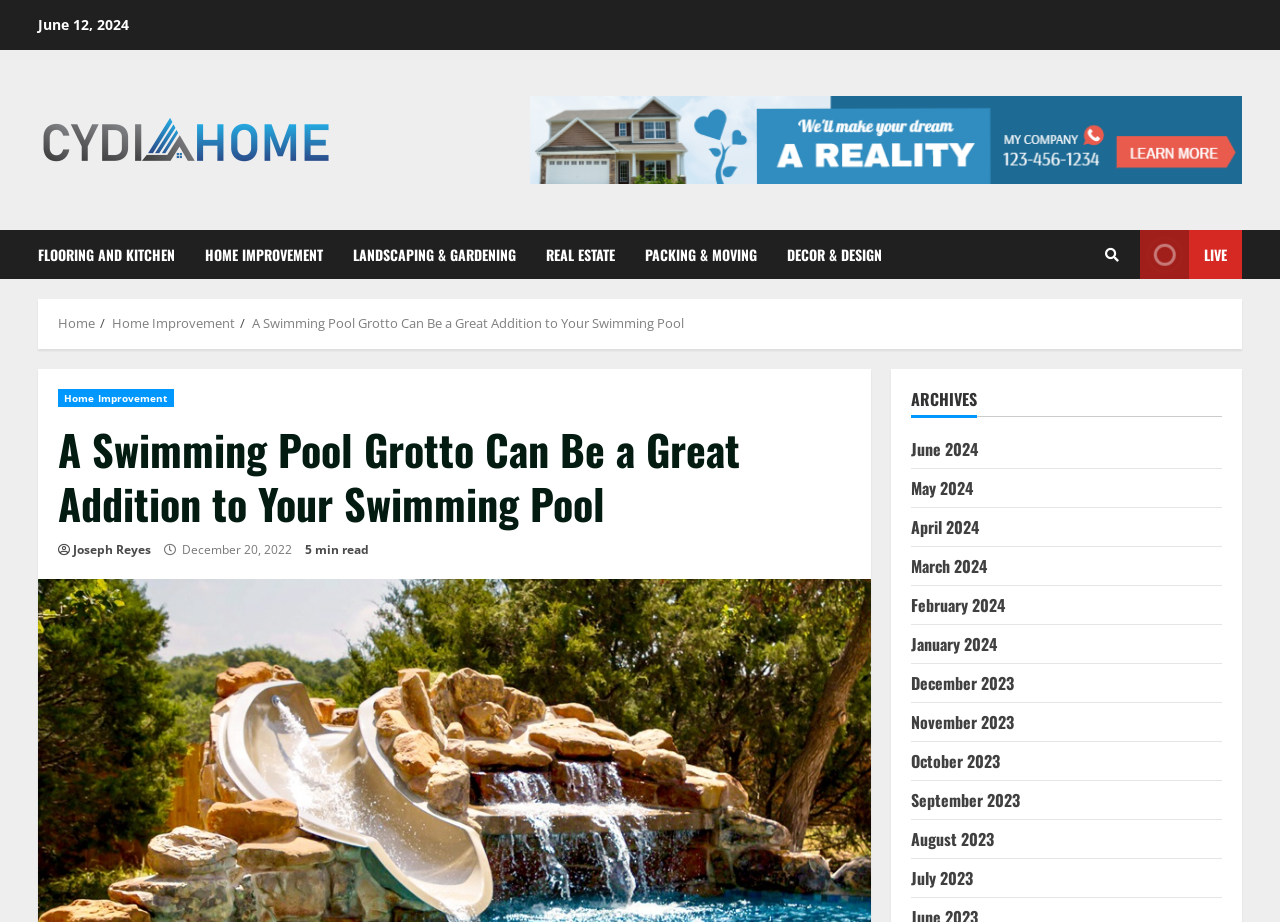Find the bounding box coordinates of the element to click in order to complete this instruction: "View archives for 'June 2024'". The bounding box coordinates must be four float numbers between 0 and 1, denoted as [left, top, right, bottom].

[0.712, 0.474, 0.764, 0.5]